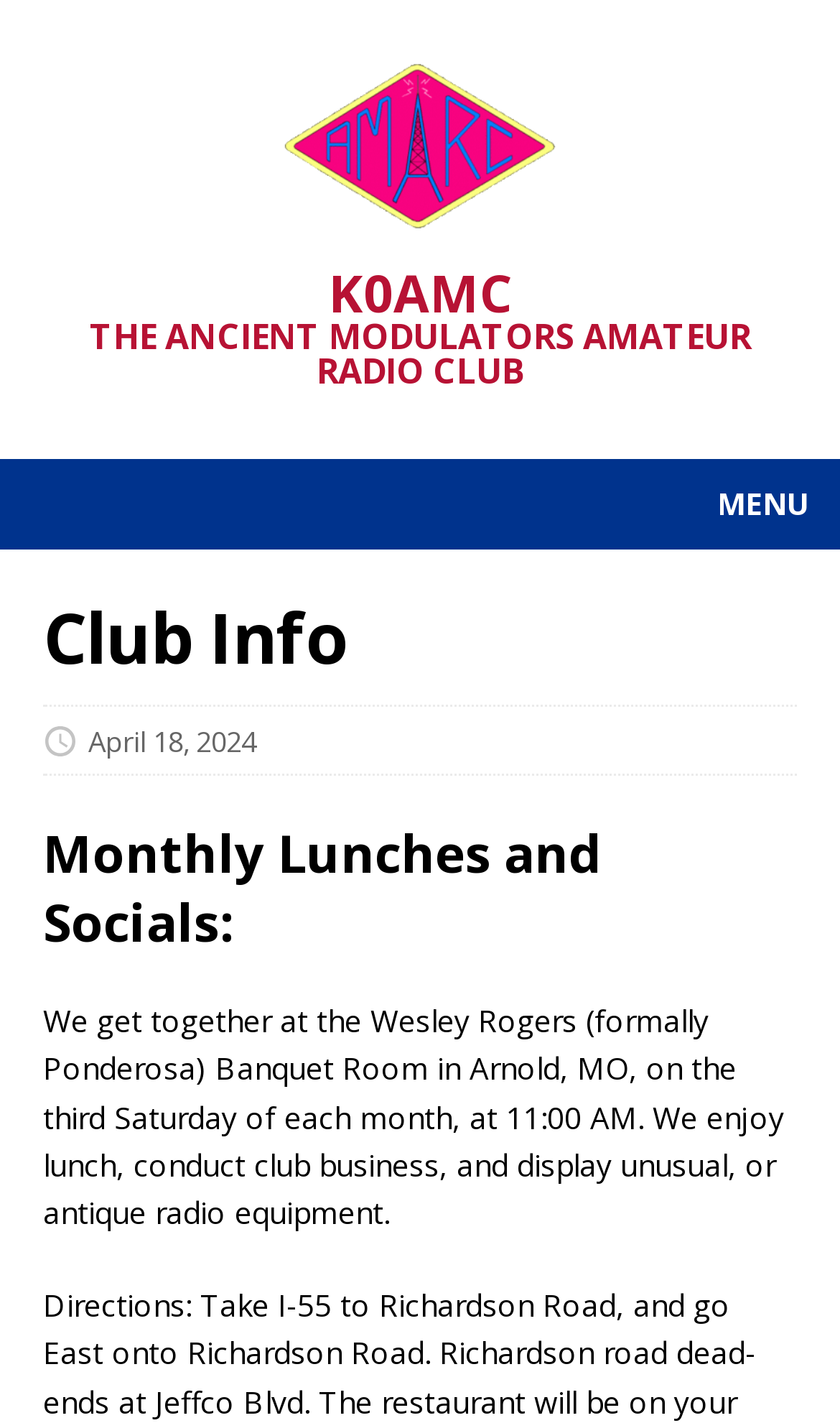What is the name of the amateur radio club?
We need a detailed and meticulous answer to the question.

The name of the amateur radio club can be found in the link at the top of the page, which reads 'K0AMC THE ANCIENT MODULATORS AMATEUR RADIO CLUB'.